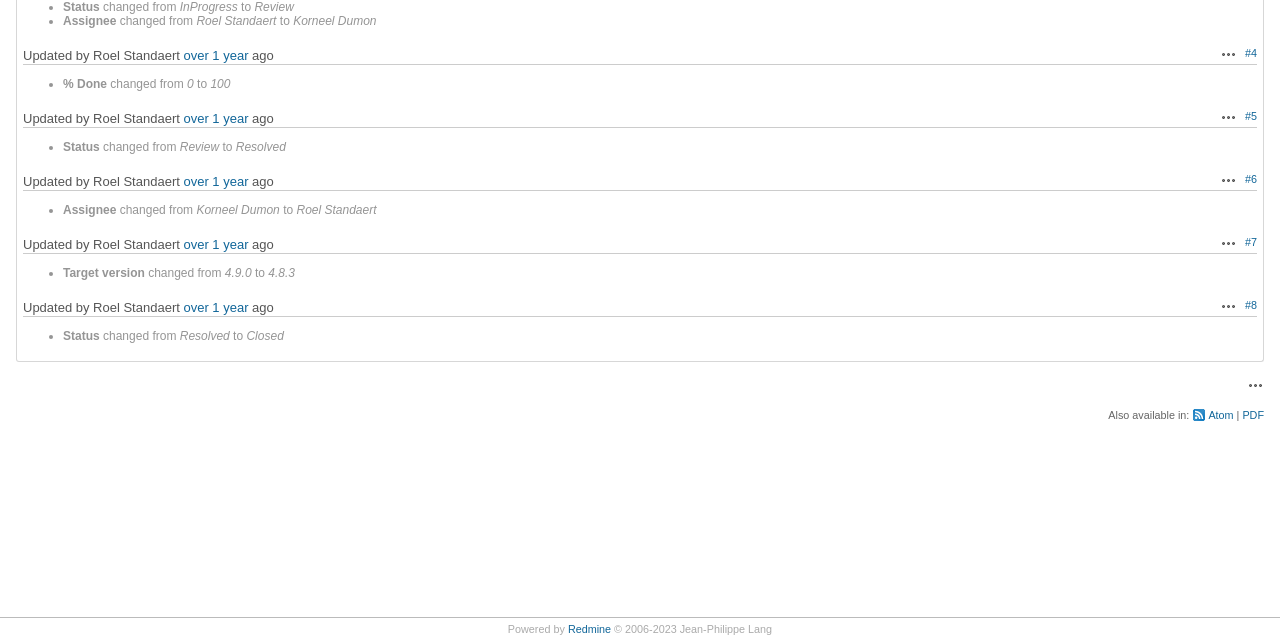Predict the bounding box of the UI element that fits this description: "over 1 year".

[0.143, 0.173, 0.194, 0.197]